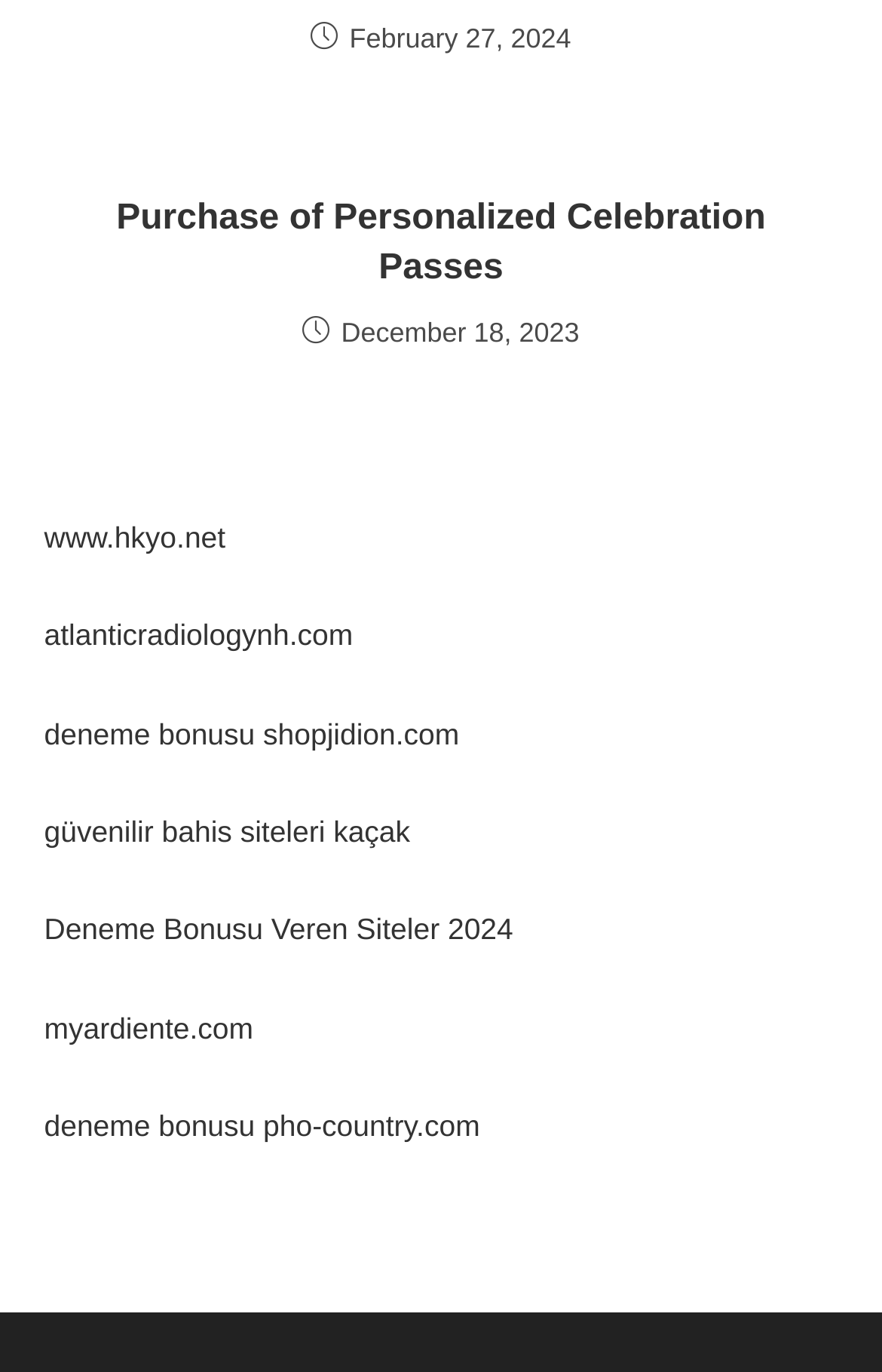Please identify the bounding box coordinates of the element's region that should be clicked to execute the following instruction: "Check the date December 18, 2023". The bounding box coordinates must be four float numbers between 0 and 1, i.e., [left, top, right, bottom].

[0.387, 0.23, 0.657, 0.253]